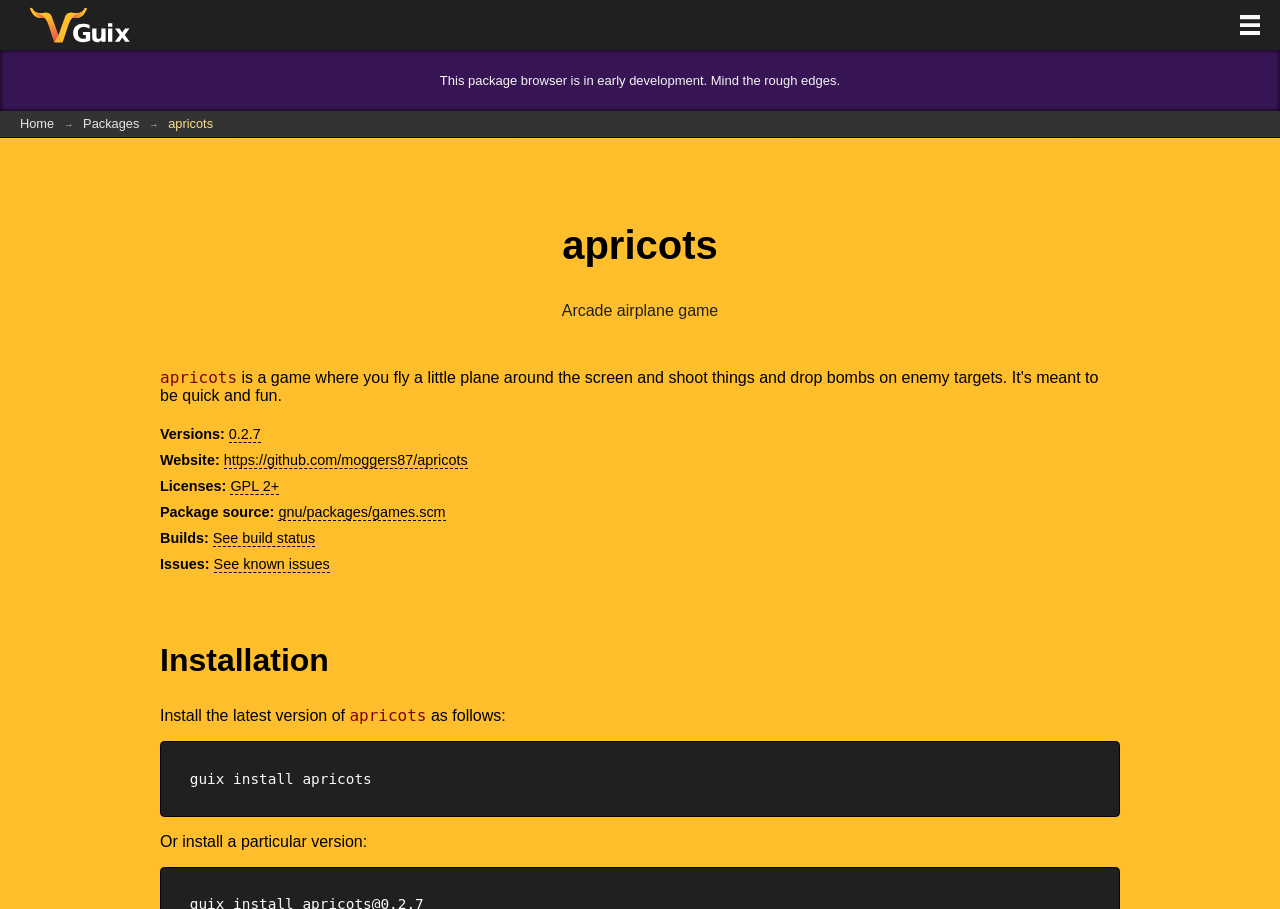Using the provided element description, identify the bounding box coordinates as (top-left x, top-left y, bottom-right x, bottom-right y). Ensure all values are between 0 and 1. Description: See known issues

[0.167, 0.612, 0.257, 0.63]